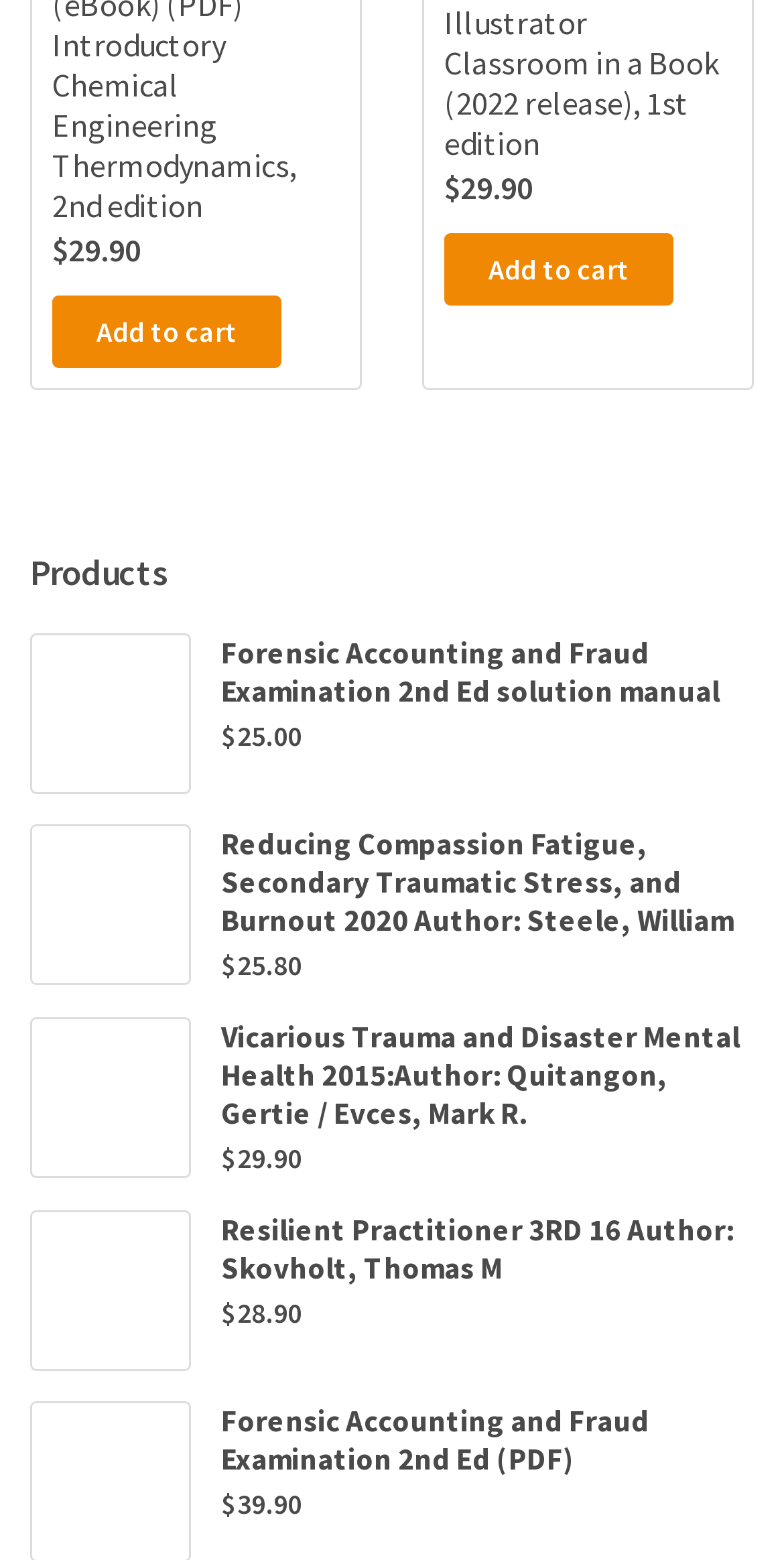Give a concise answer using one word or a phrase to the following question:
What is the title of the second product from the top?

(eBook) (PDF) Adobe Illustrator Classroom in a Book (2022 release), 1st edition